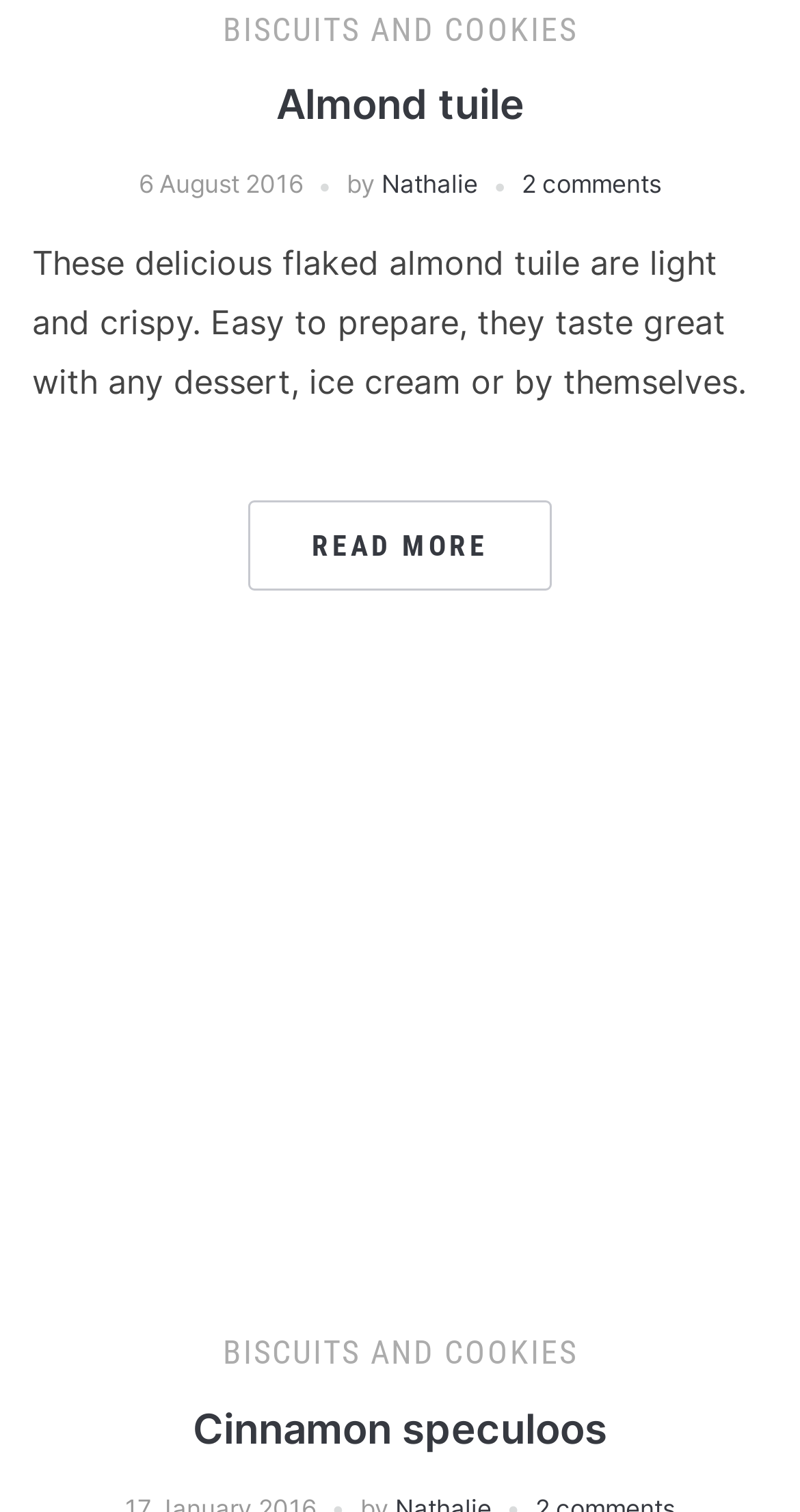Who wrote the article 'Almond tuile'?
Please provide a comprehensive answer based on the details in the screenshot.

I looked for the author's name near the article title 'Almond tuile' and found the link 'Nathalie' next to the text 'by'. This indicates that Nathalie is the author of the article.